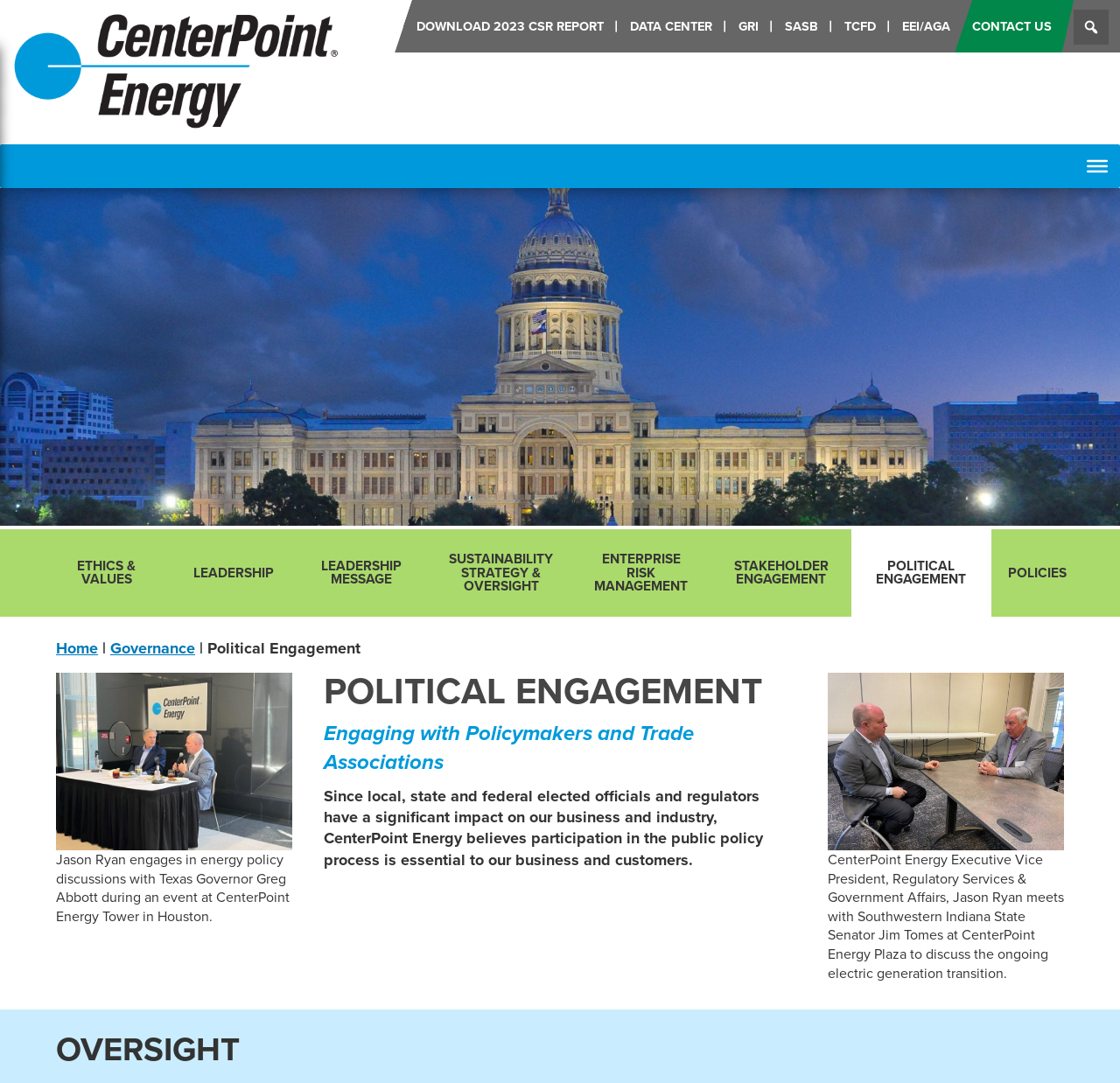How many links are there in the main navigation?
Based on the visual information, provide a detailed and comprehensive answer.

I counted the number of links in the main navigation by looking at the elements with type 'link' and 'button' that are direct children of the 'navigation' element with the label 'Main'. I found 6 links: 'ETHICS & VALUES', 'LEADERSHIP', 'LEADERSHIP MESSAGE', 'SUSTAINABILITY STRATEGY & OVERSIGHT', 'ENTERPRISE RISK MANAGEMENT', and 'STAKEHOLDER ENGAGEMENT'.